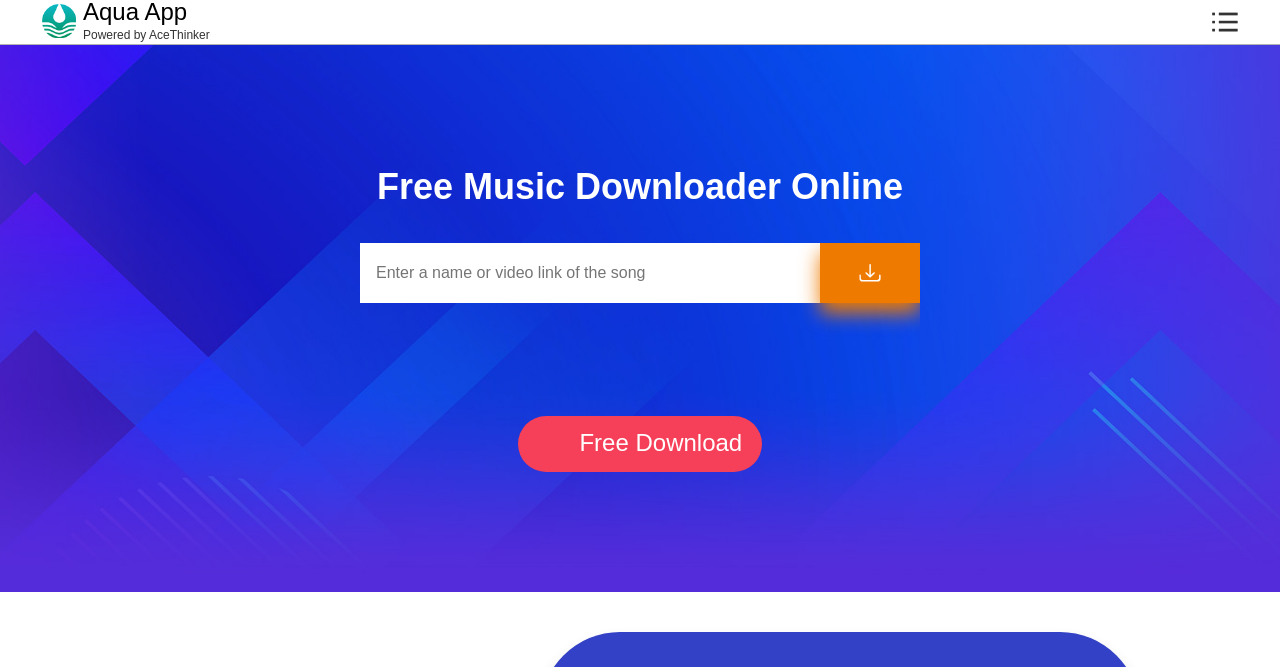Please extract the primary headline from the webpage.

Free Music Downloader Online